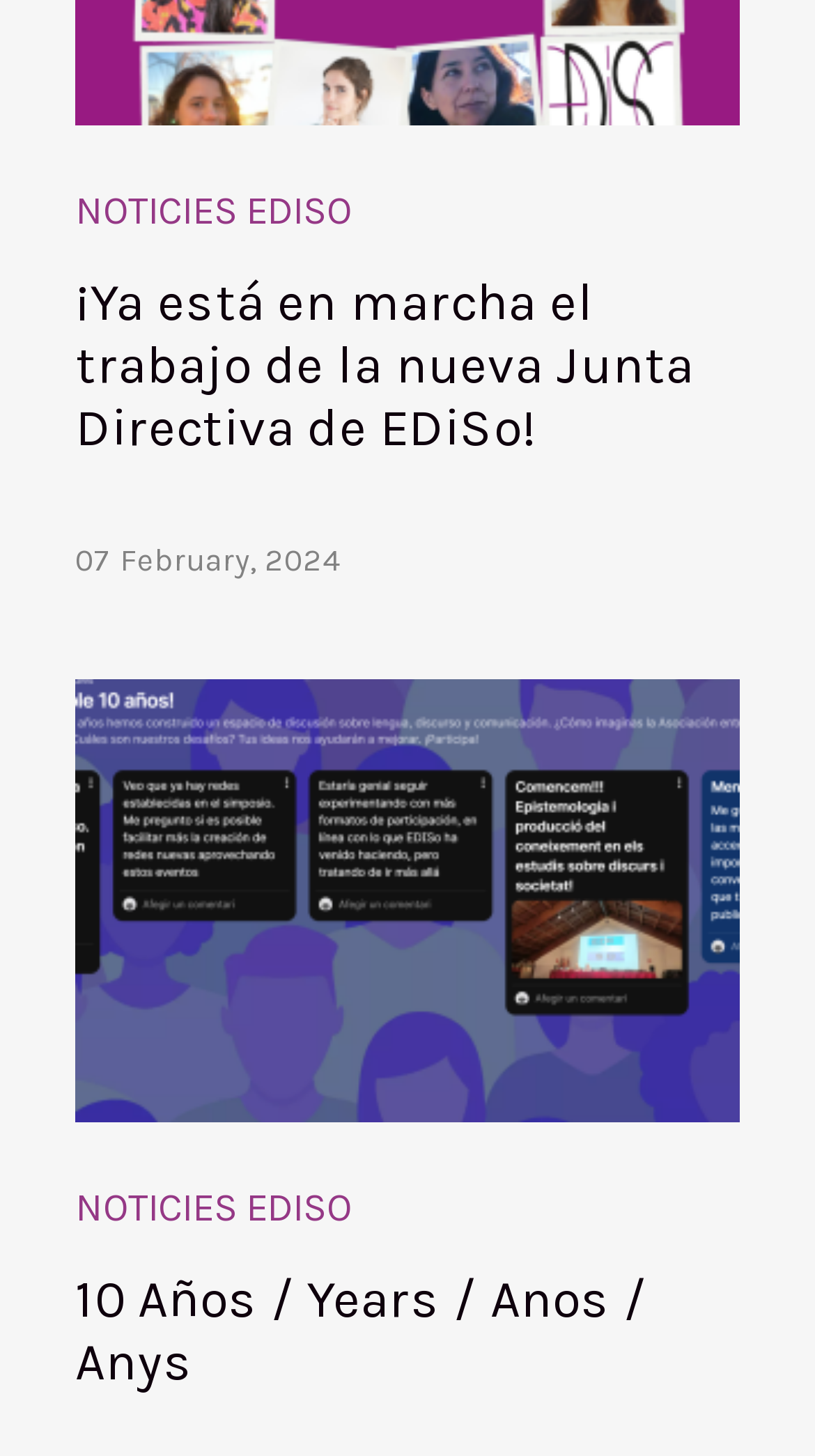Locate the bounding box of the UI element described by: "Back to Vertellus © page" in the given webpage screenshot.

None